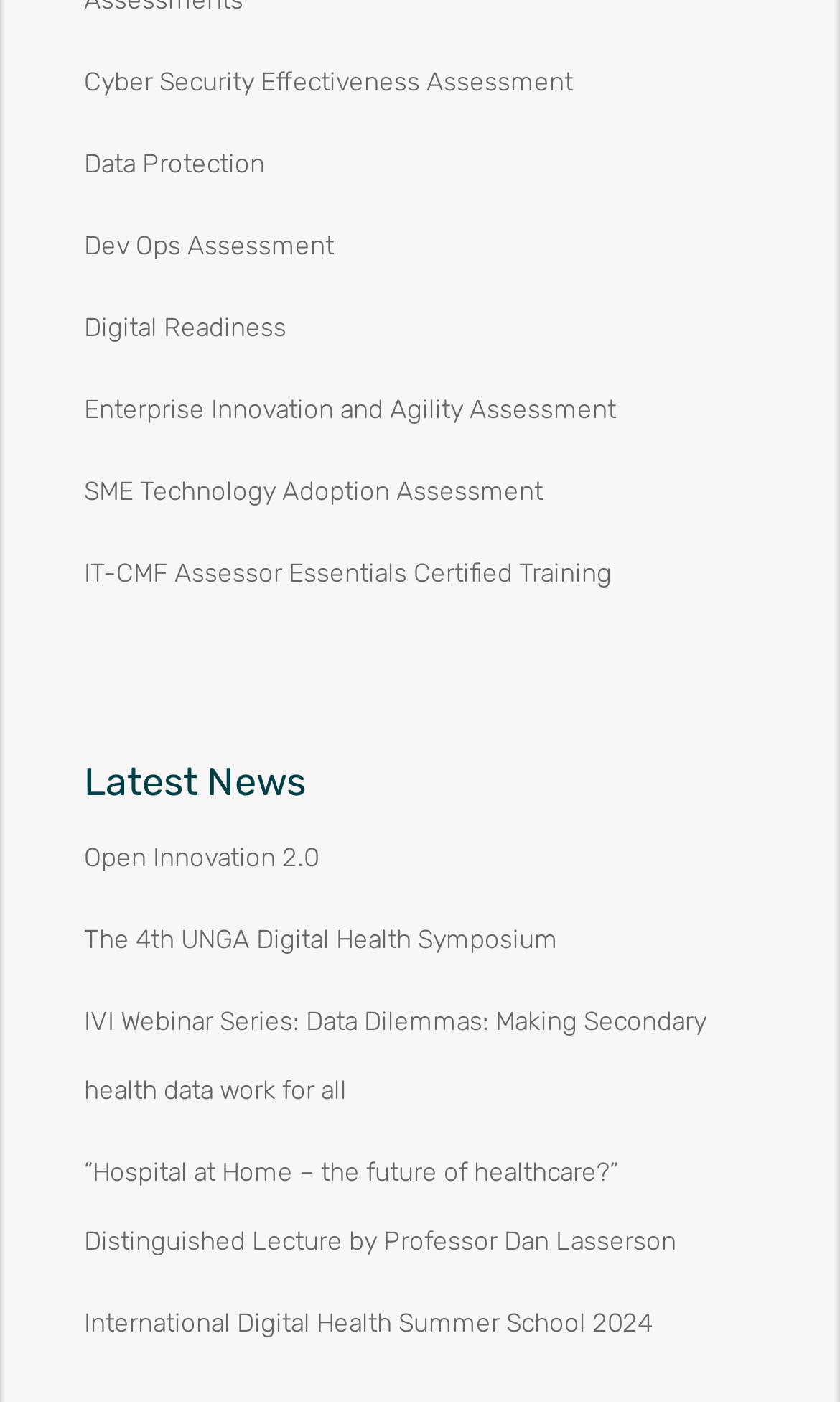Please identify the coordinates of the bounding box for the clickable region that will accomplish this instruction: "Click on Cyber Security Effectiveness Assessment".

[0.1, 0.048, 0.682, 0.07]